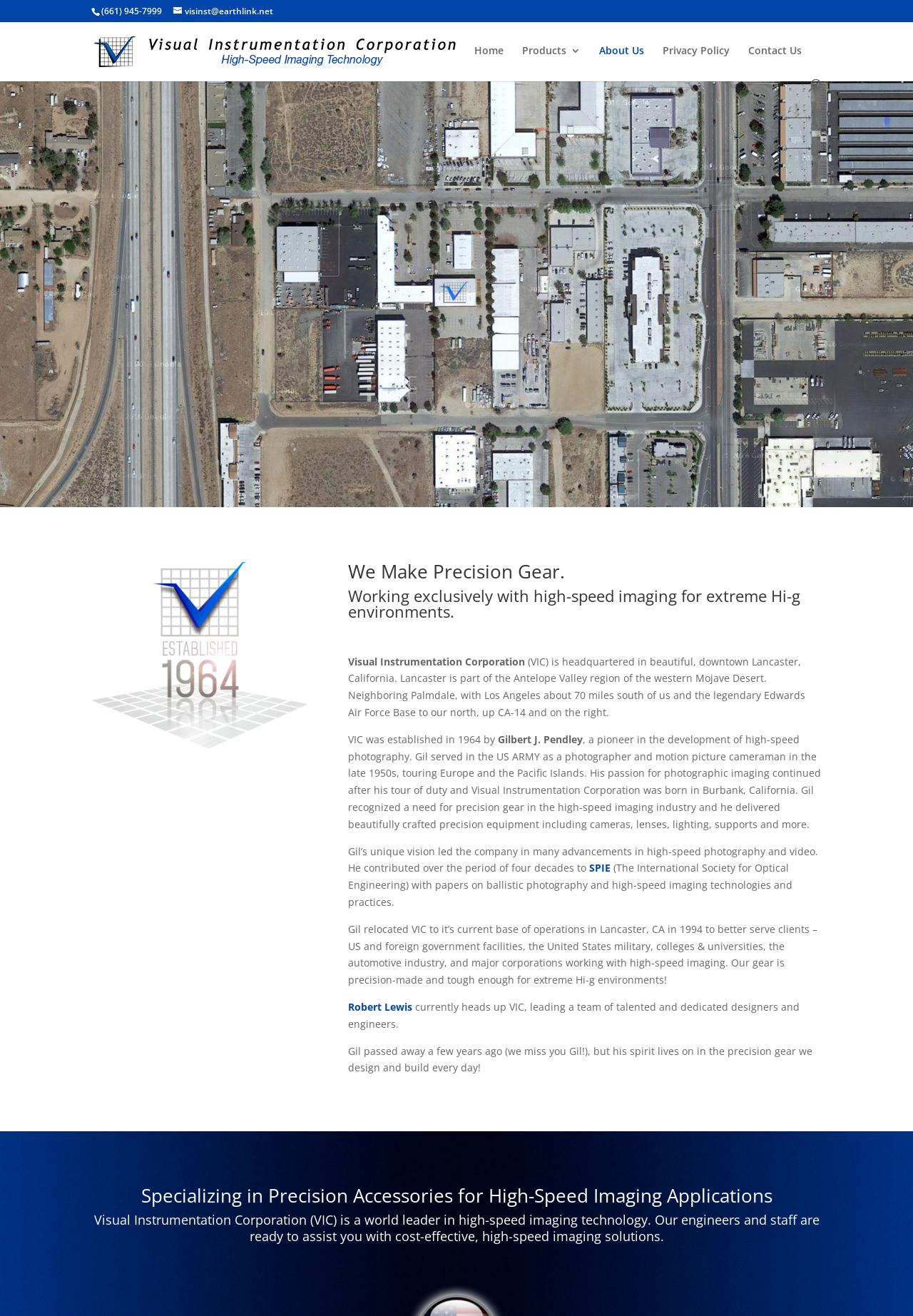Carefully observe the image and respond to the question with a detailed answer:
What is the name of the organization that Gil contributed to?

I found the name of the organization by looking at the link element with the text 'SPIE' which is mentioned as the organization where Gil contributed papers on ballistic photography and high-speed imaging technologies and practices.